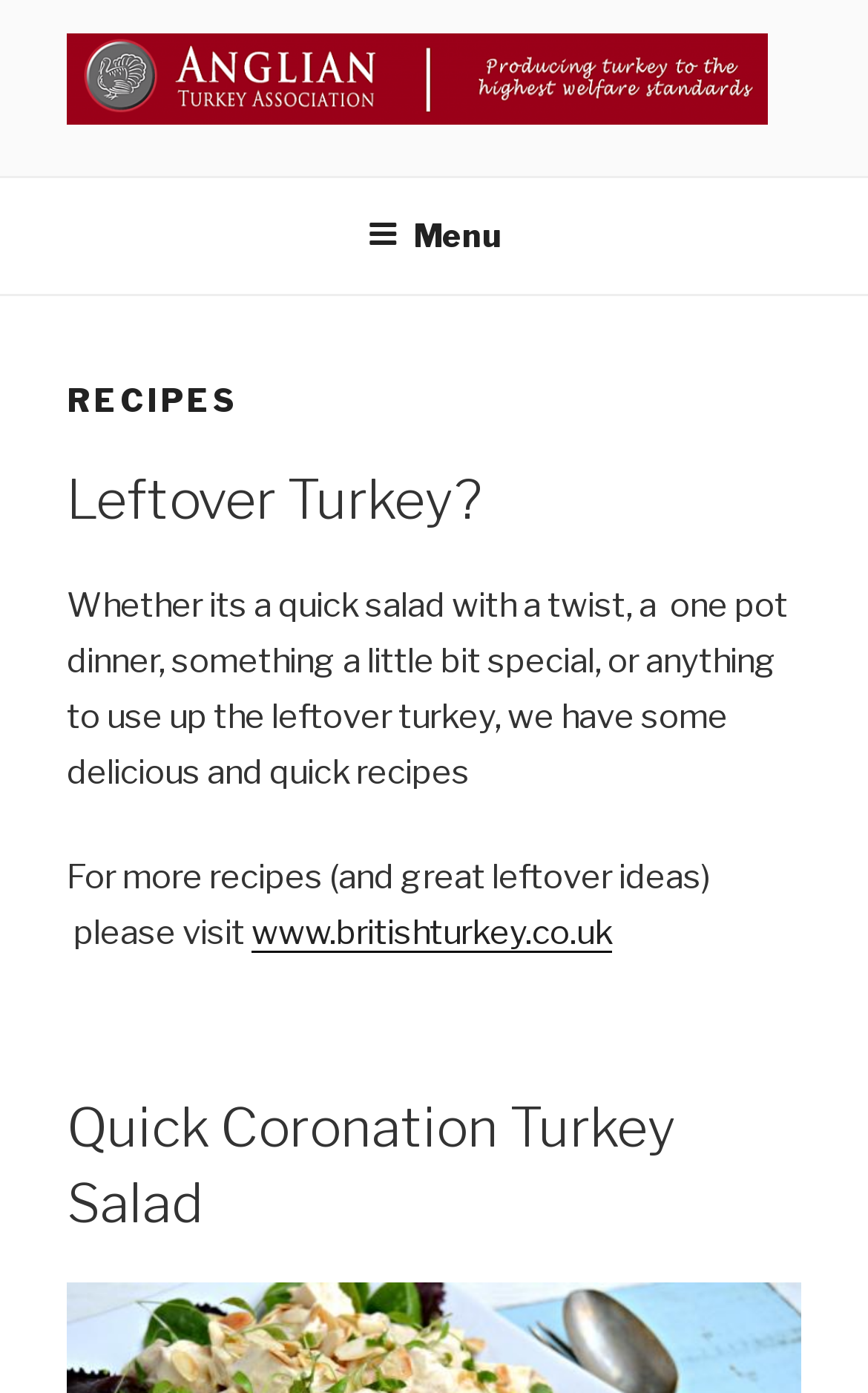Give a short answer to this question using one word or a phrase:
What is the primary focus of the ATA?

Provide a forum for members